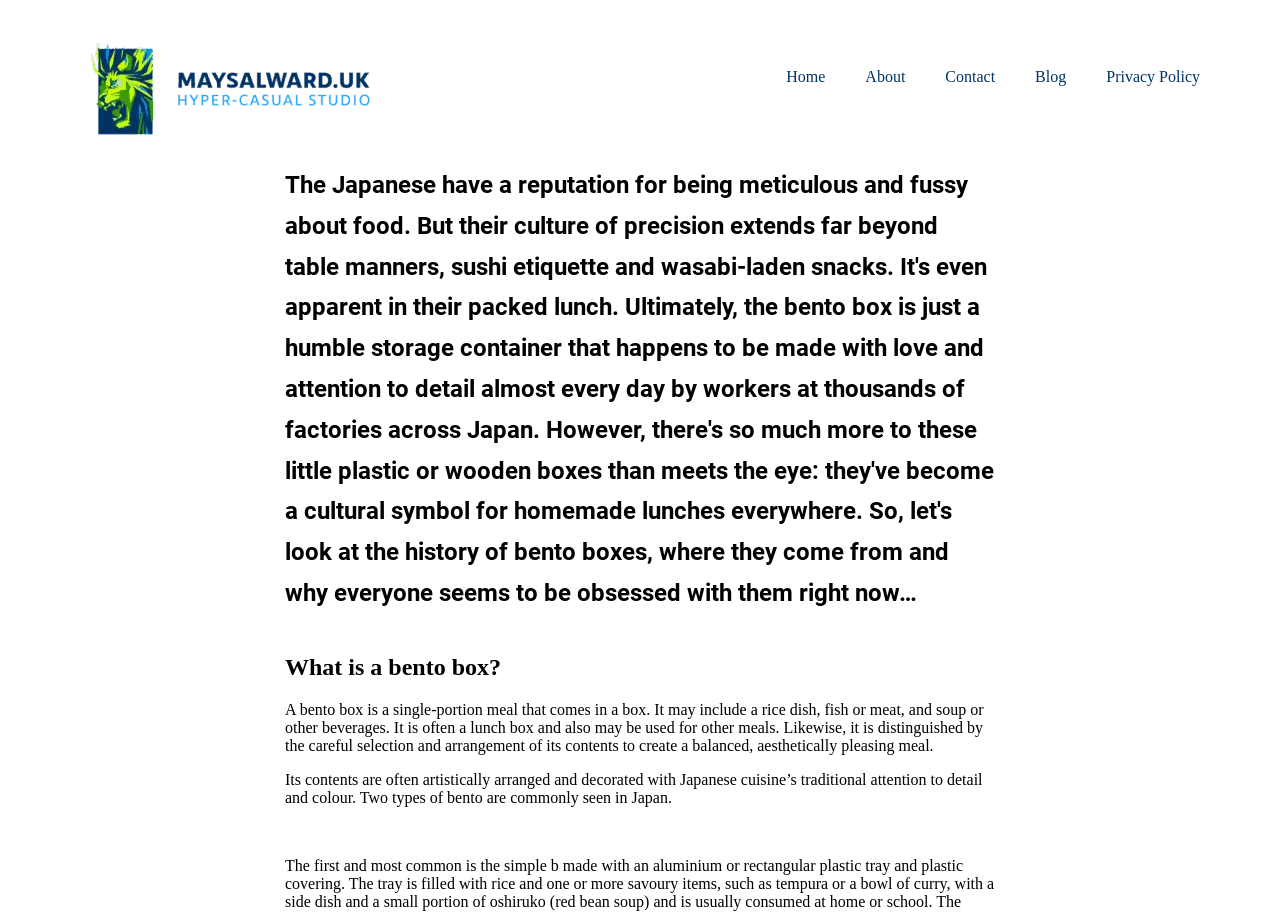What is the cultural significance of bento boxes?
Answer the question with a thorough and detailed explanation.

The webpage suggests that bento boxes have become a cultural symbol for homemade lunches everywhere, indicating that they hold a special significance in Japanese culture beyond just being a humble storage container.